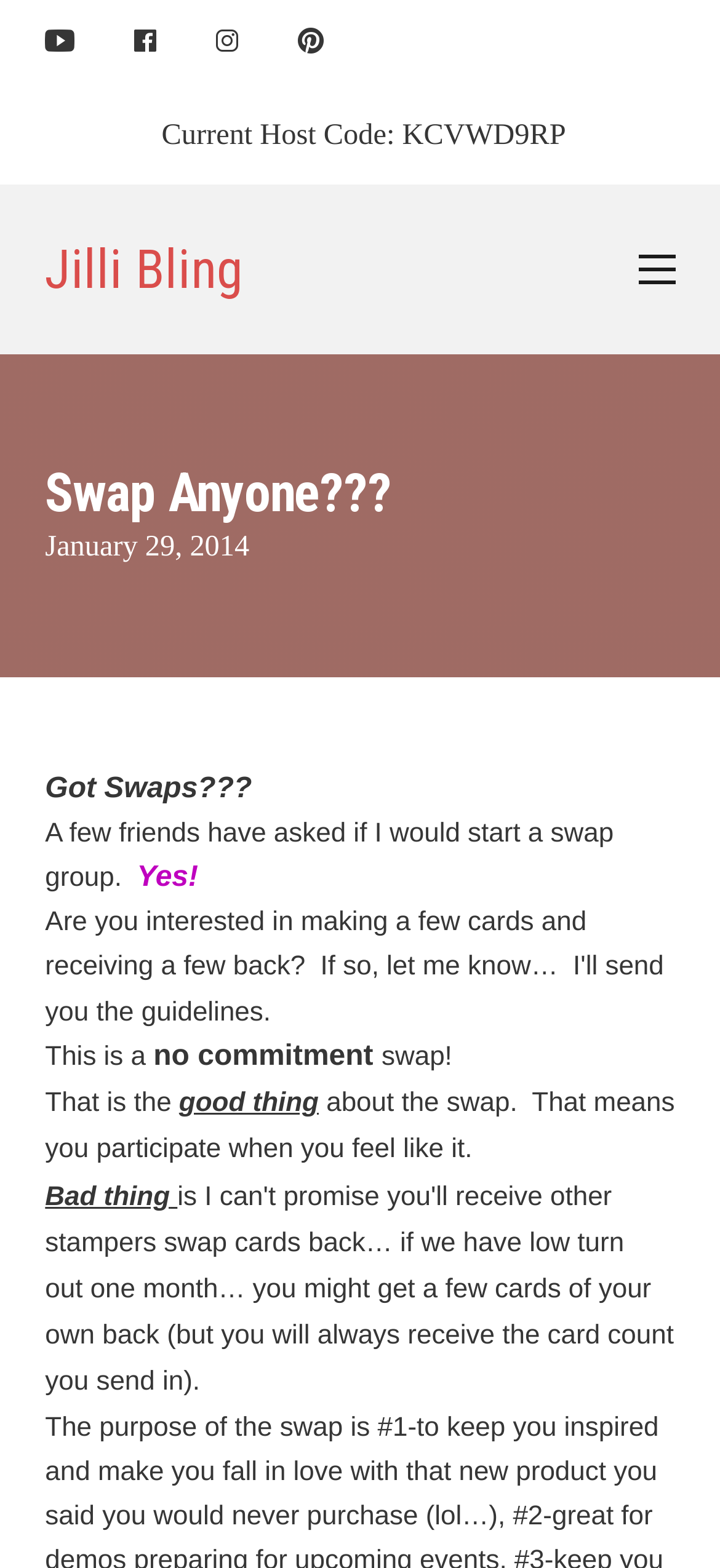Answer the question below using just one word or a short phrase: 
Who is the author of the webpage?

Jilli Bling